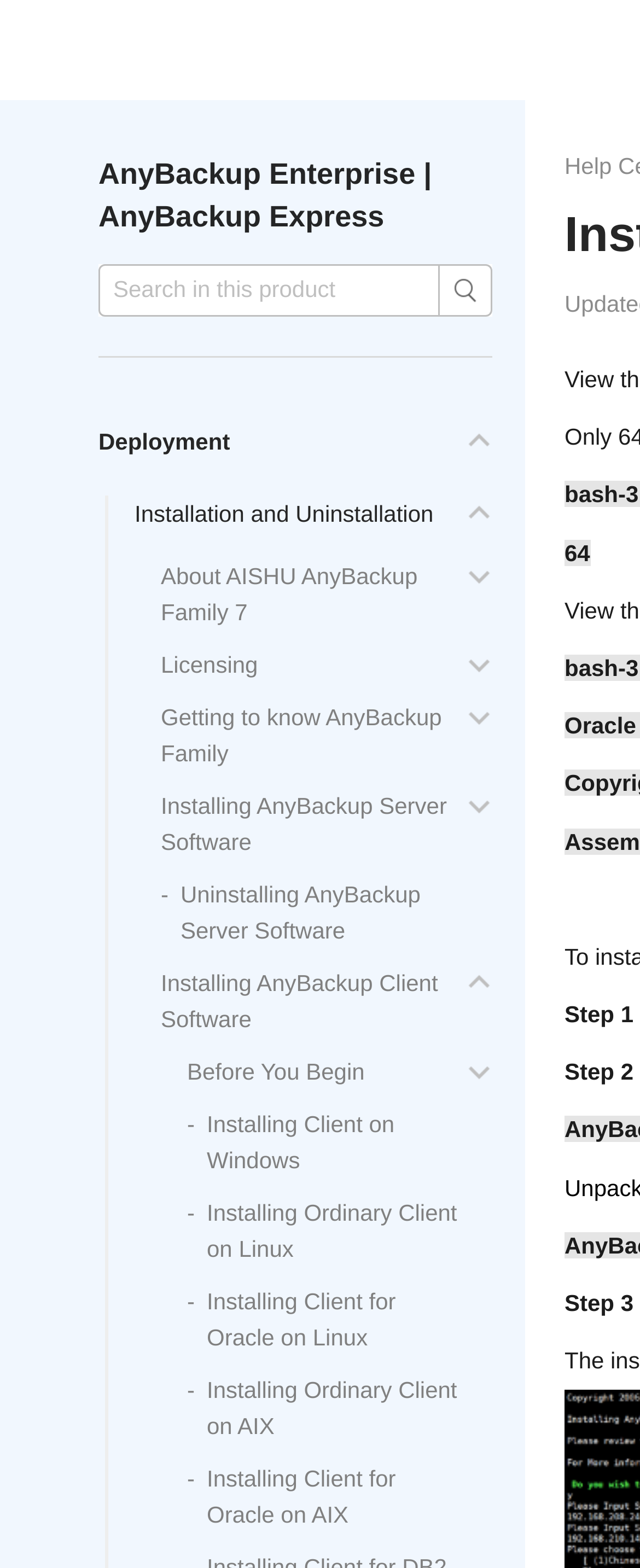Answer the question below in one word or phrase:
What is the operating system being referred to in the link 'Installing Ordinary Client on AIX'?

AIX